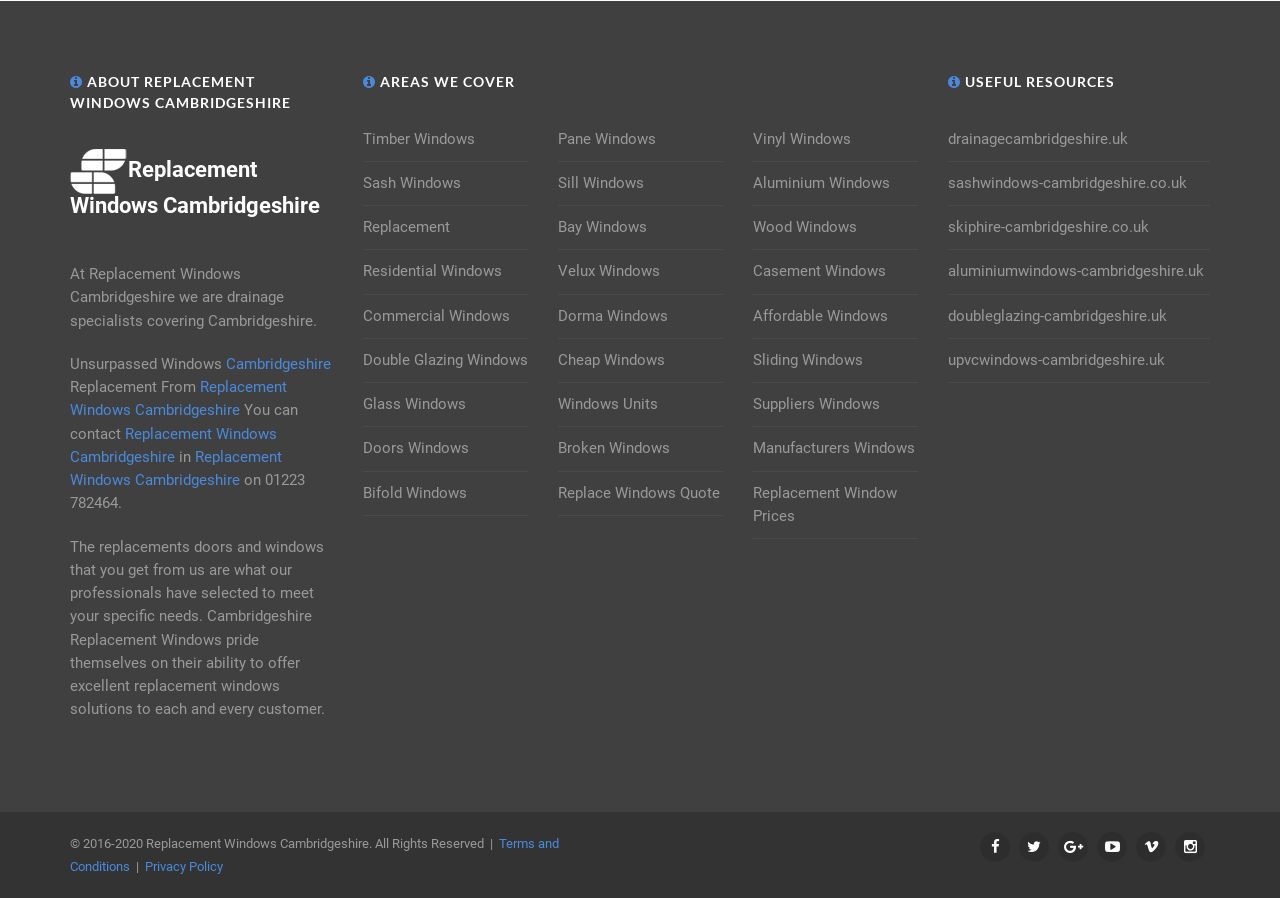Please find the bounding box coordinates of the clickable region needed to complete the following instruction: "Click on the logo of Replacement Windows Cambridgeshire". The bounding box coordinates must consist of four float numbers between 0 and 1, i.e., [left, top, right, bottom].

[0.055, 0.175, 0.25, 0.242]